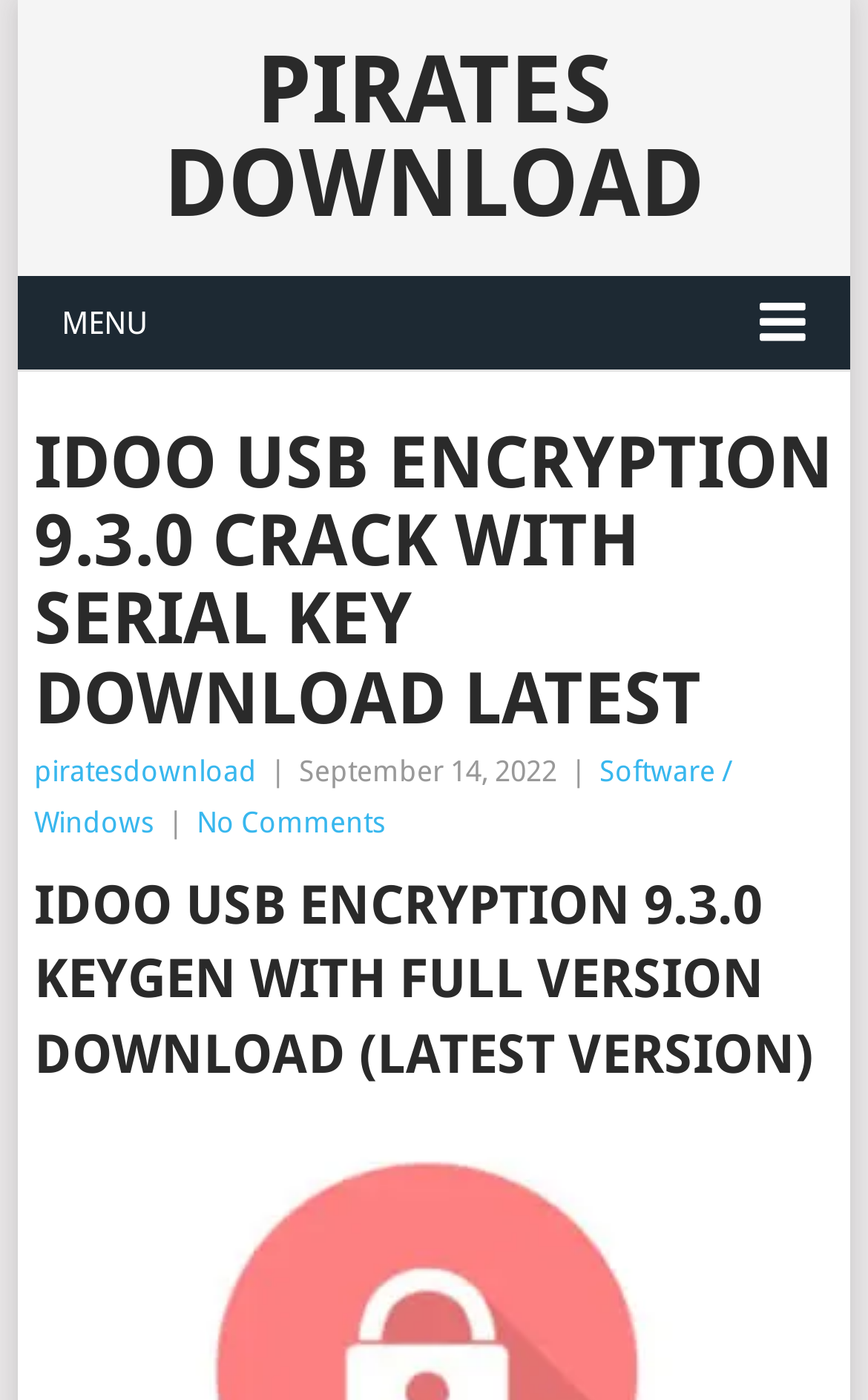Is there a date mentioned on the webpage?
Answer the question with as much detail as you can, using the image as a reference.

I found the date 'September 14, 2022' mentioned on the webpage, which is located below the header 'IDOO USB ENCRYPTION 9.3.0 CRACK WITH SERIAL KEY DOWNLOAD LATEST'.